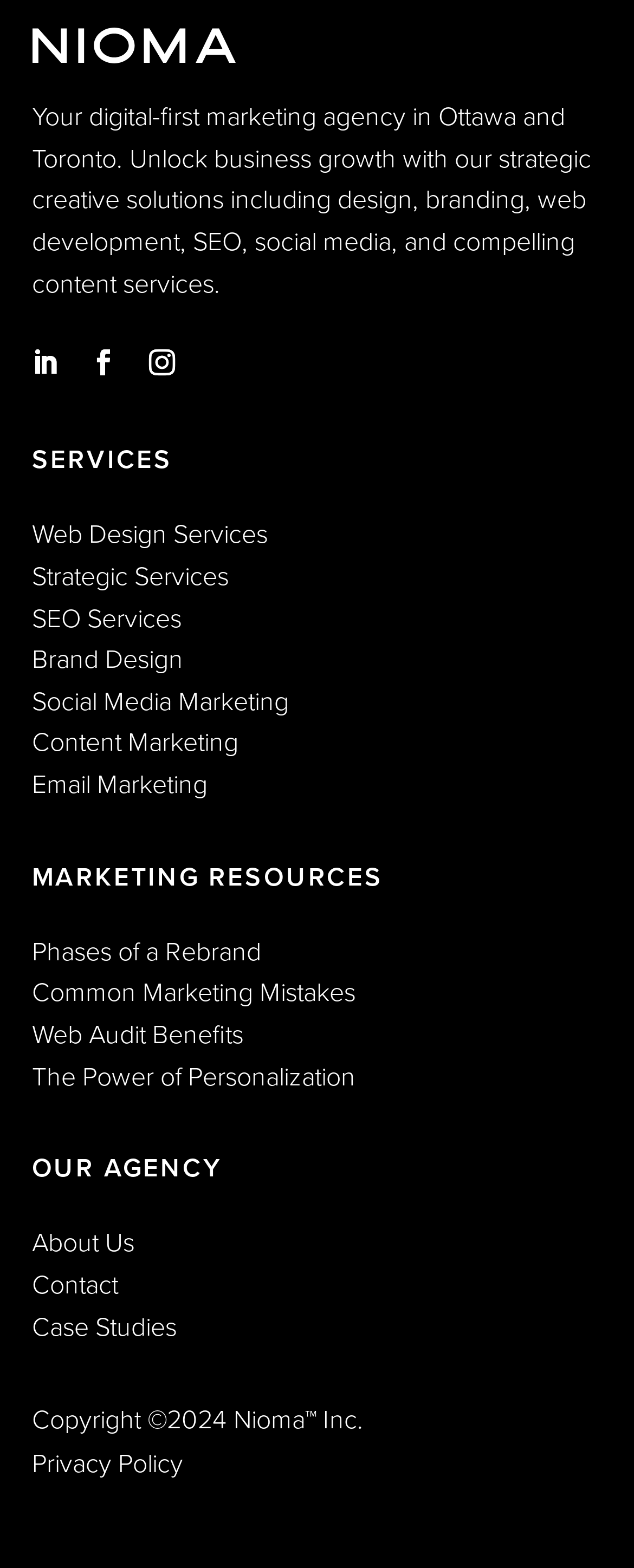Give a concise answer of one word or phrase to the question: 
What is the agency's location?

Ottawa and Toronto